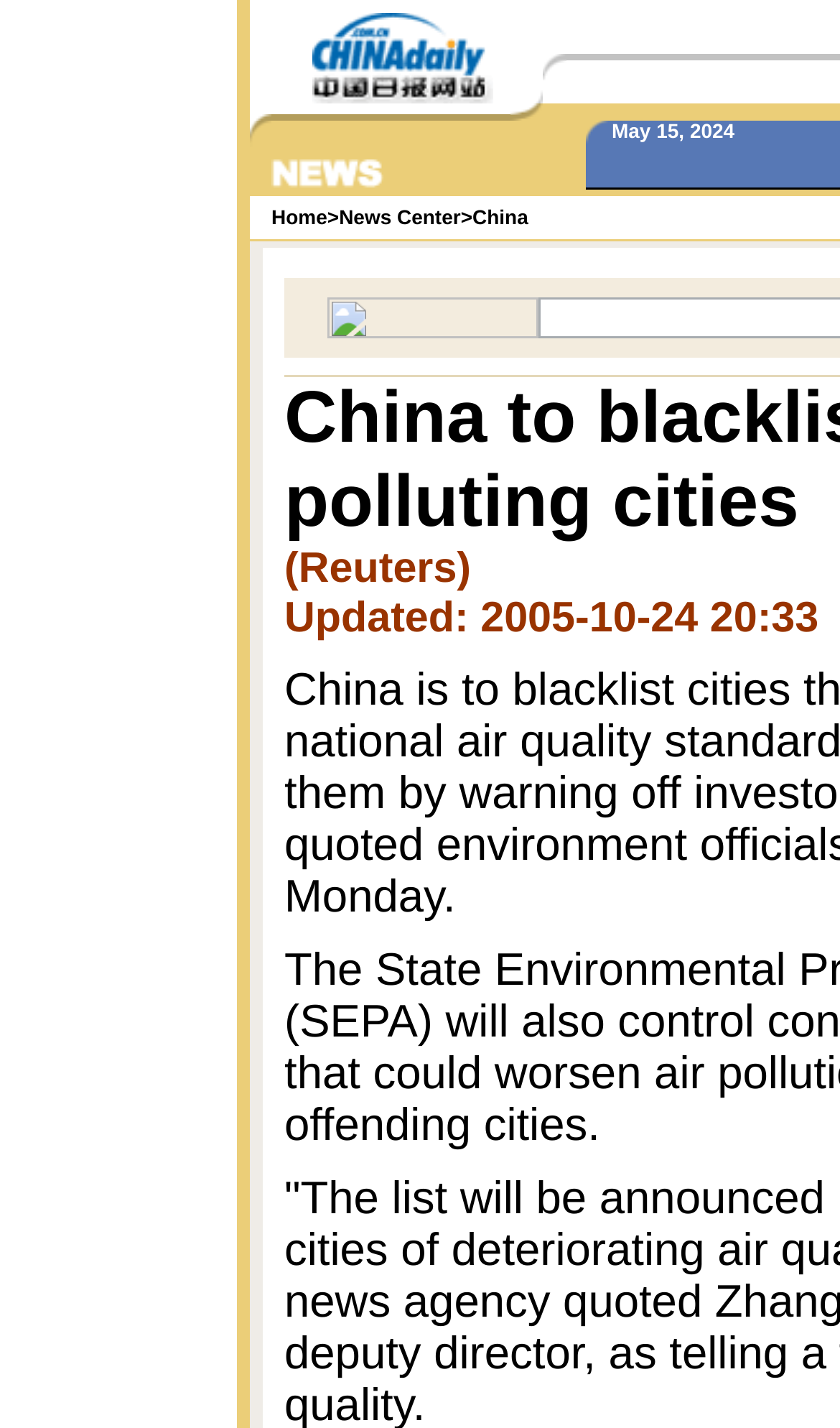Locate the bounding box coordinates of the UI element described by: "China". The bounding box coordinates should consist of four float numbers between 0 and 1, i.e., [left, top, right, bottom].

[0.562, 0.145, 0.629, 0.16]